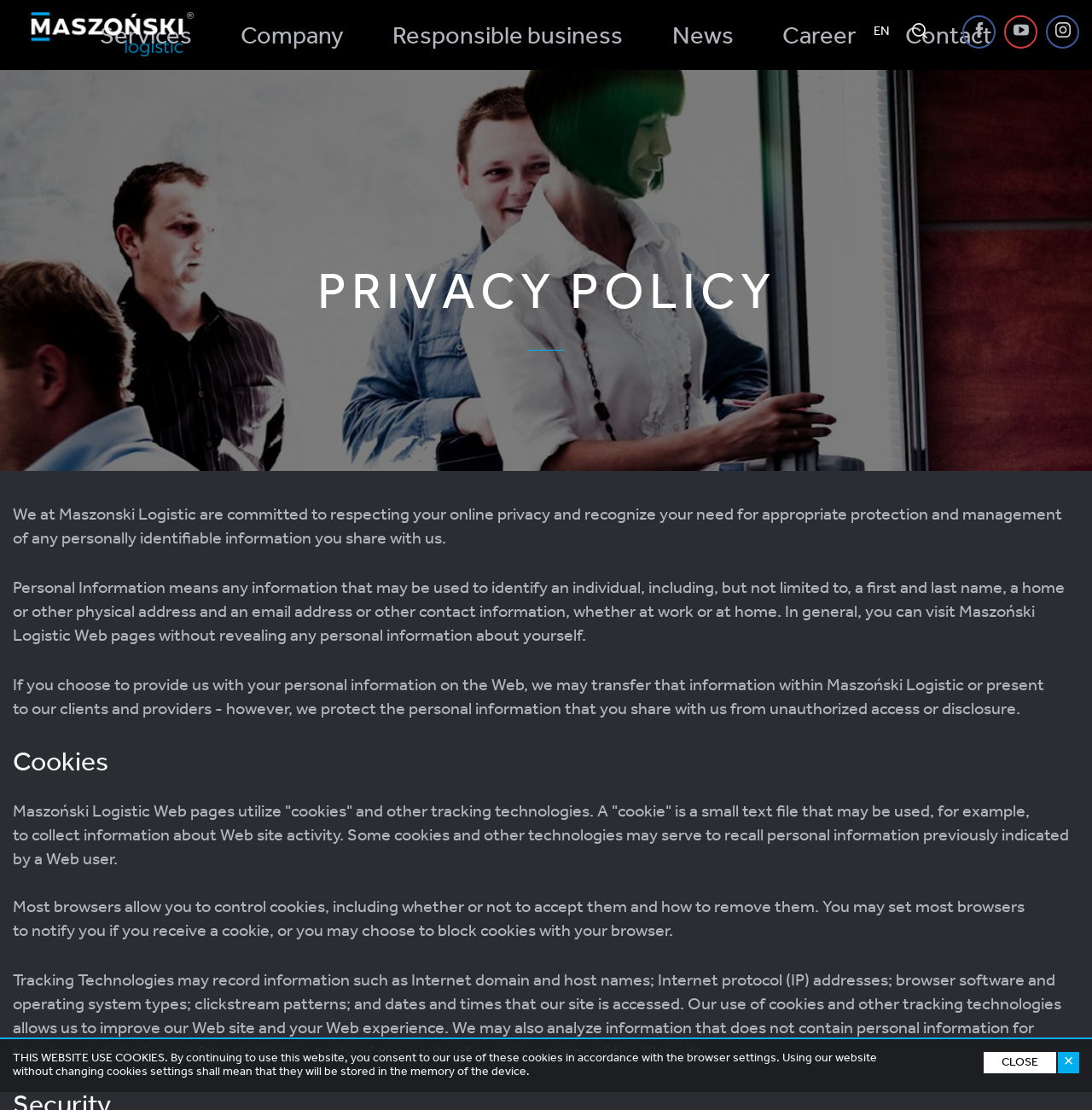How many links are in the top navigation bar?
Using the information from the image, answer the question thoroughly.

The top navigation bar contains links to 'Services', 'Company', 'Responsible business', 'News', 'Career', and 'Contact', which can be found by examining the link elements with y-coordinates between 0.024 and 0.039.